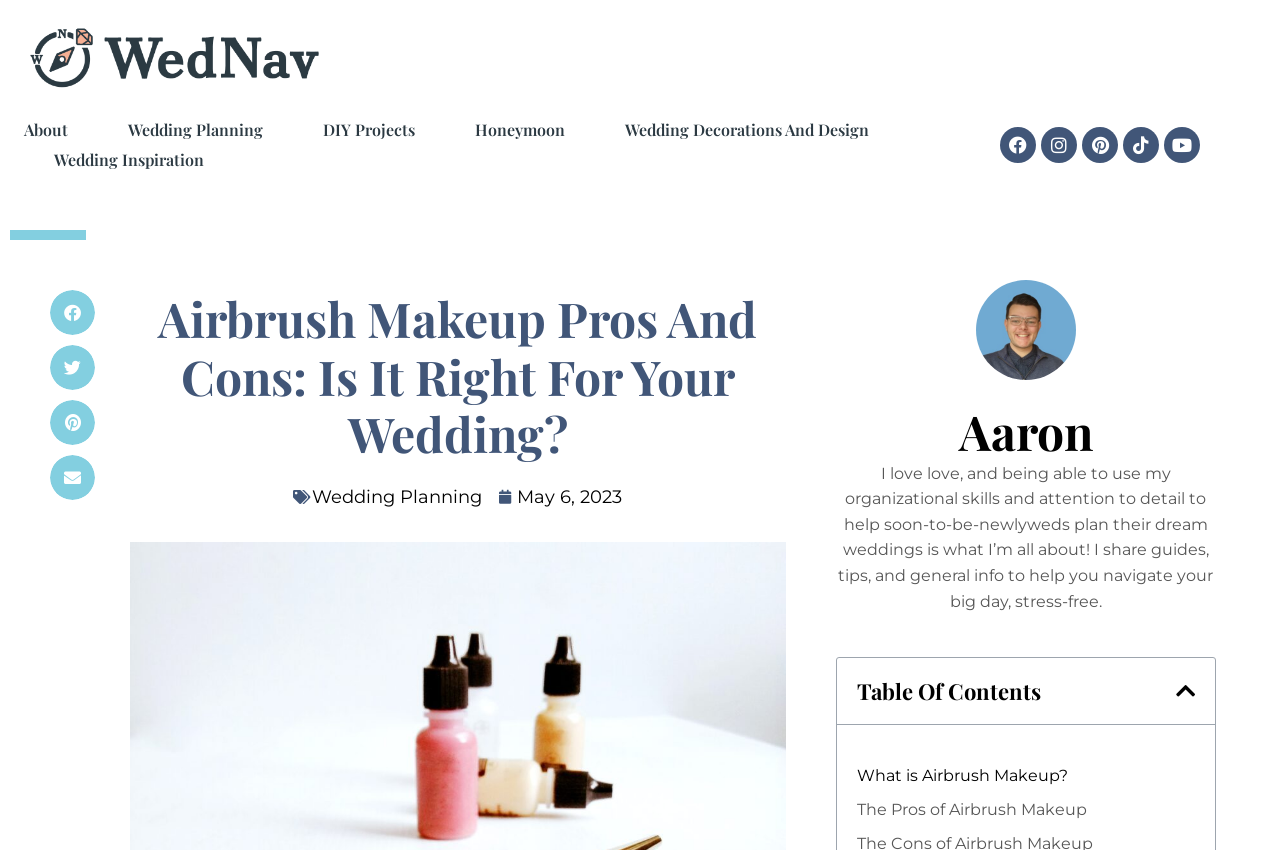Answer the question in a single word or phrase:
What is the purpose of the 'Share on' buttons?

To share content on social media